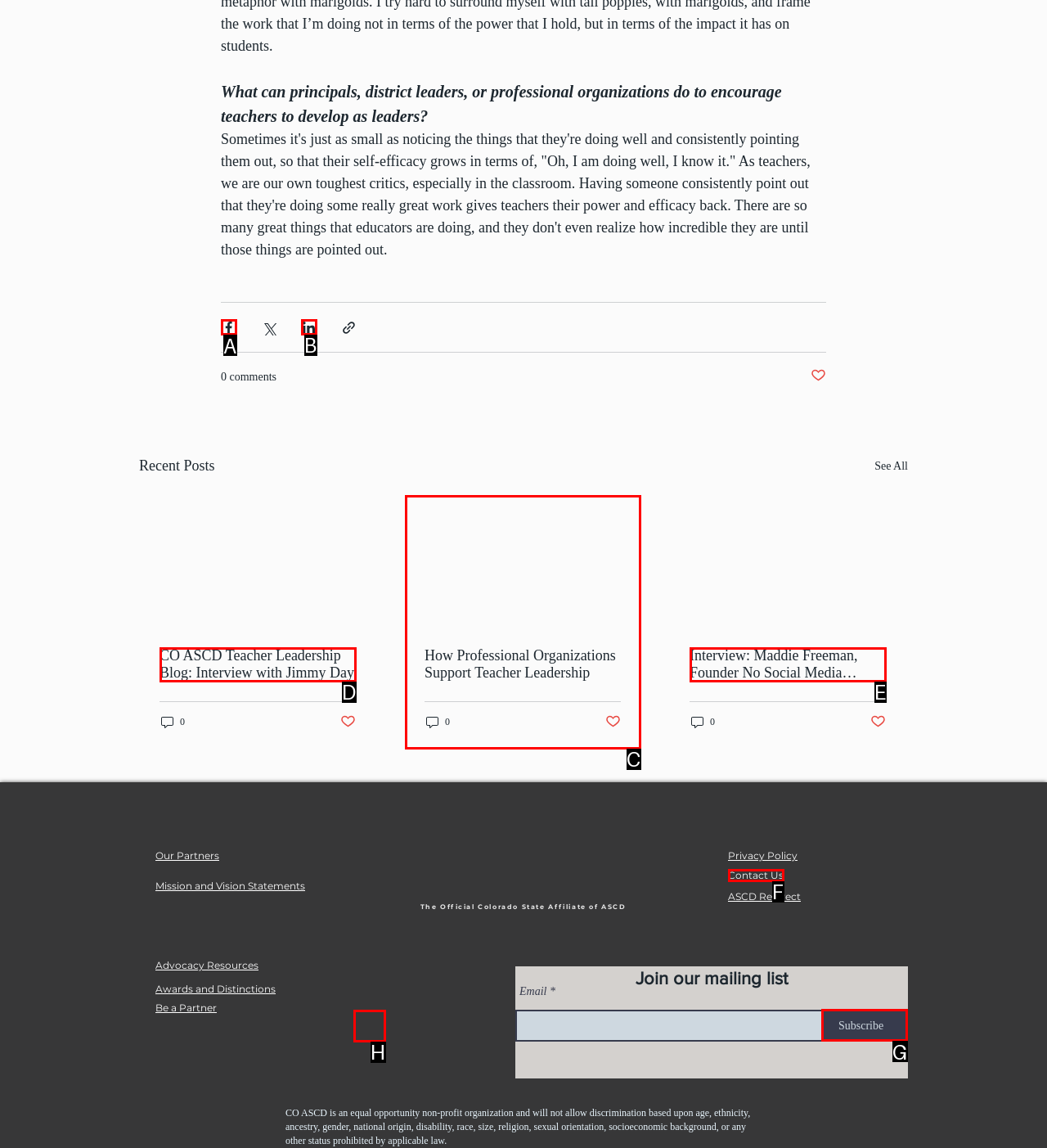Identify the correct UI element to click to achieve the task: Share via Facebook.
Answer with the letter of the appropriate option from the choices given.

A